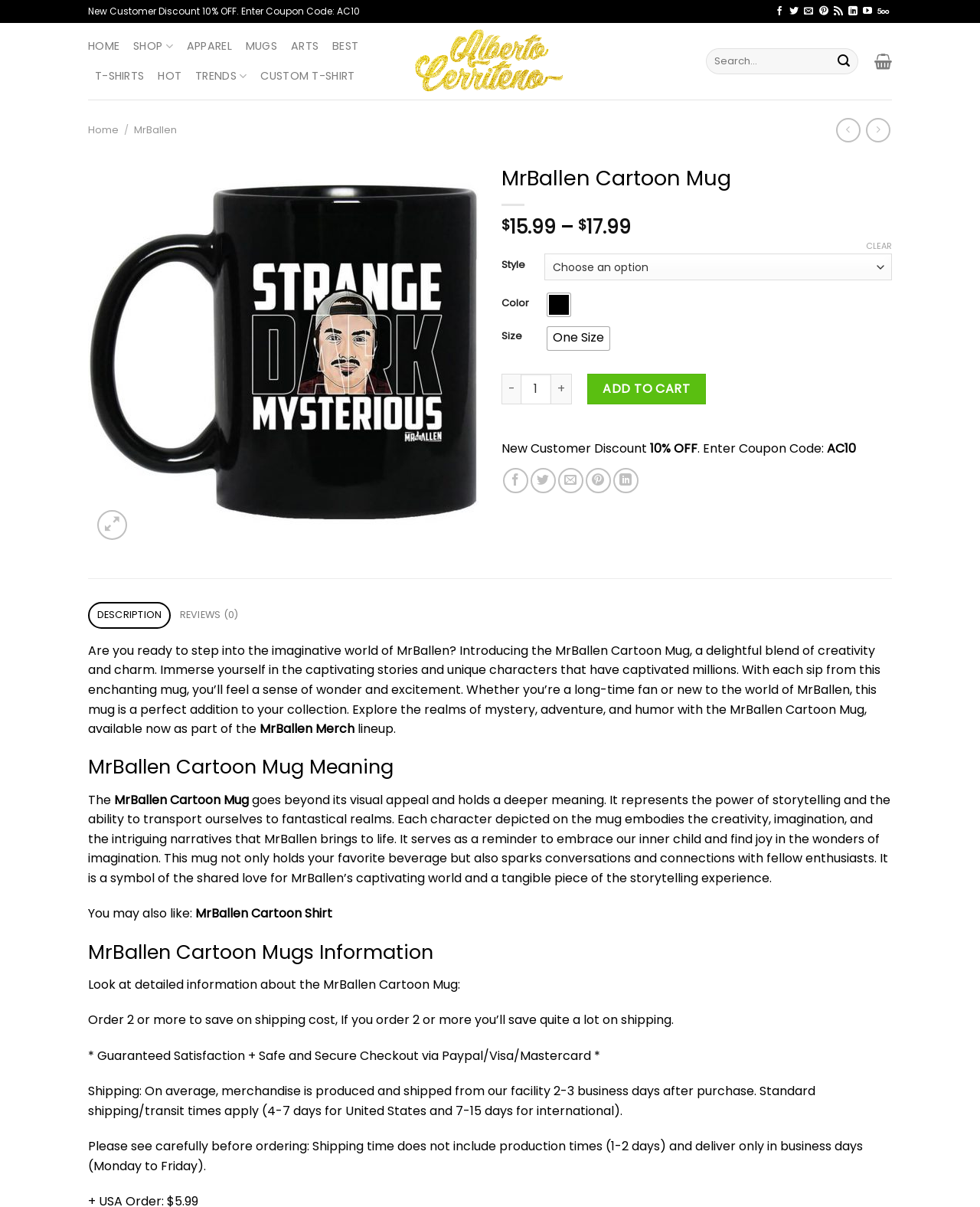Please find the bounding box coordinates of the section that needs to be clicked to achieve this instruction: "View product description".

[0.09, 0.499, 0.174, 0.521]